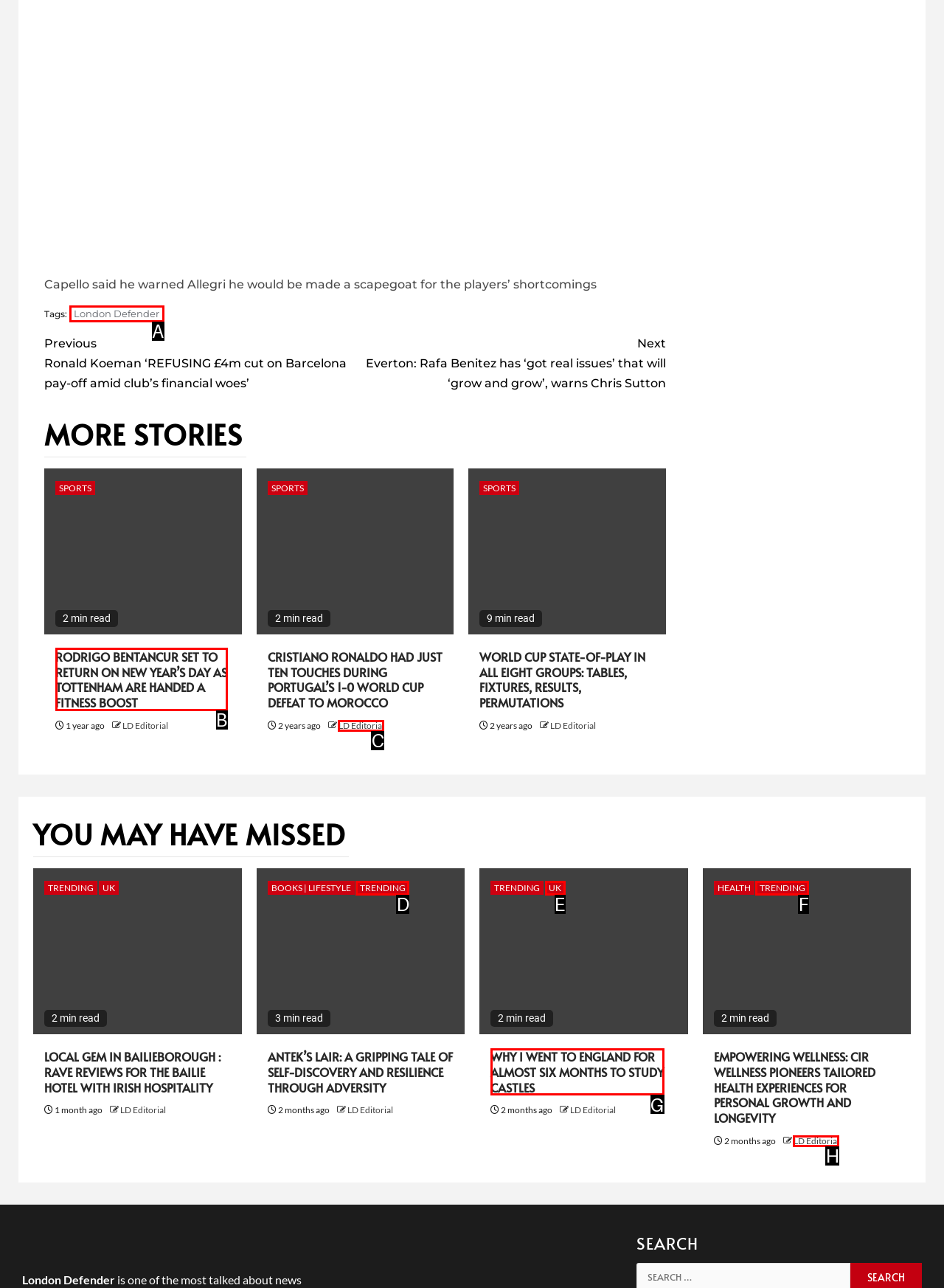Point out the option that best suits the description: LD Editorial
Indicate your answer with the letter of the selected choice.

H